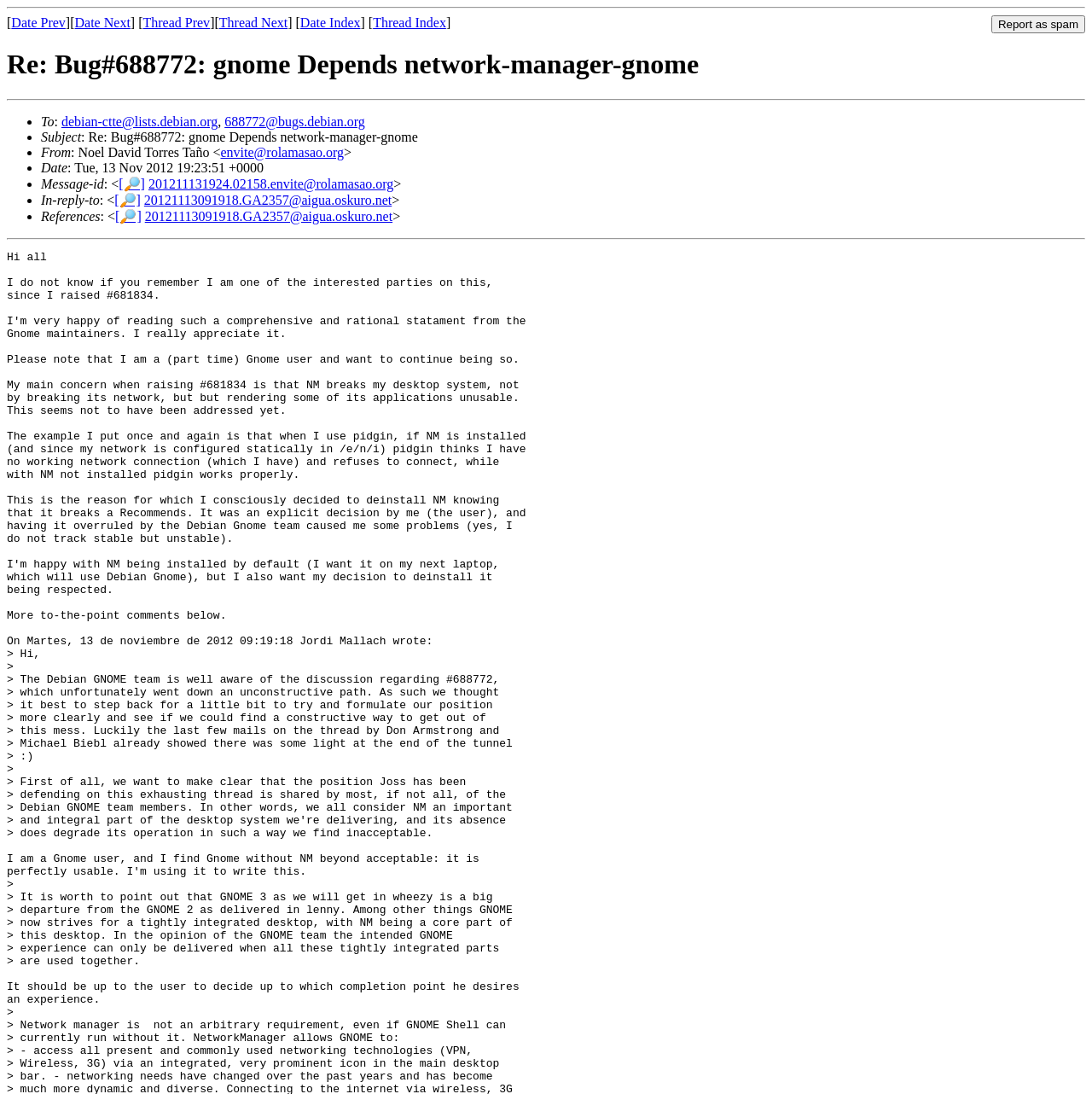Provide the bounding box coordinates of the HTML element described by the text: "201211131924.02158.envite@rolamasao.org".

[0.136, 0.161, 0.36, 0.175]